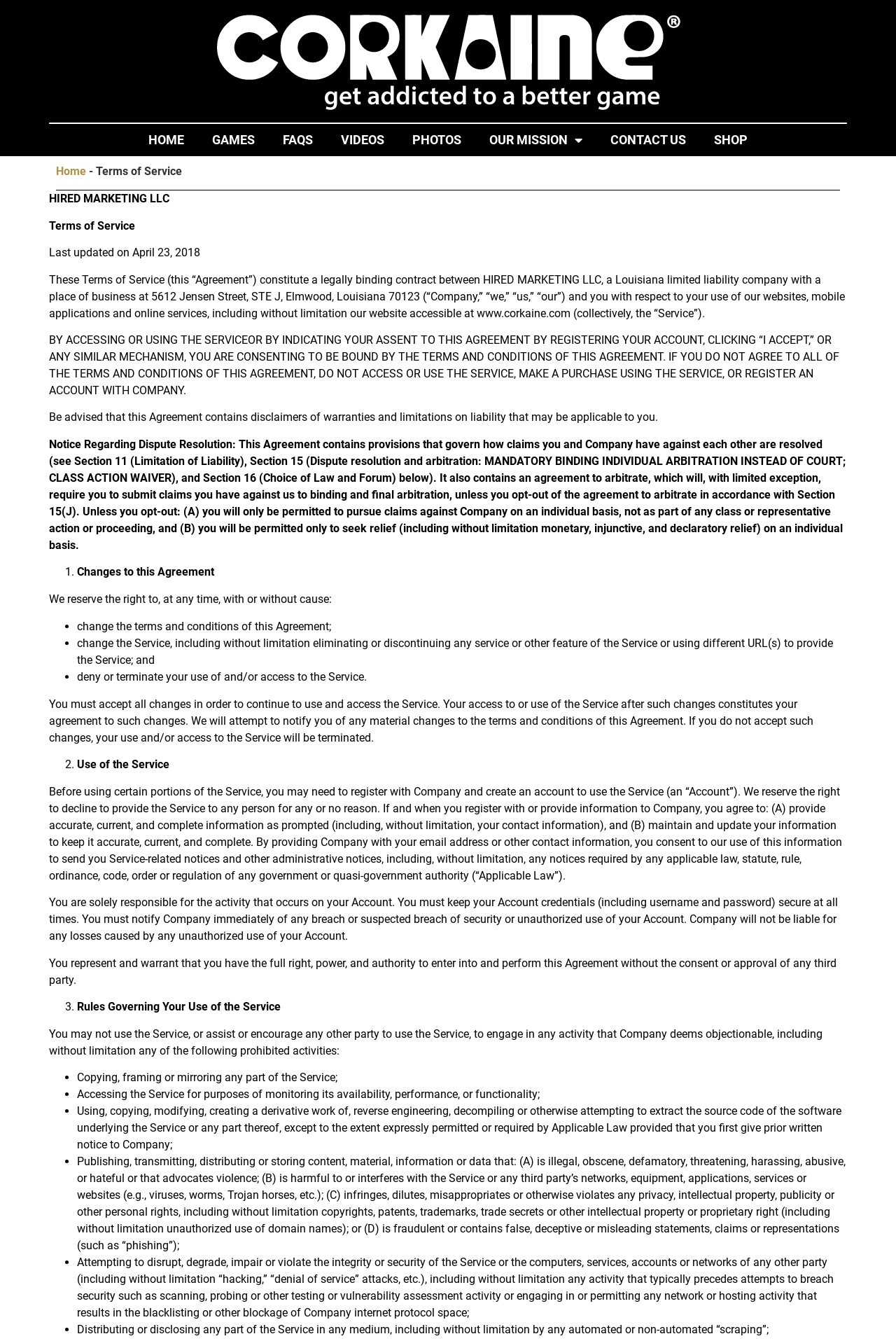What is the consequence of not accepting the changes to the Agreement?
Provide a one-word or short-phrase answer based on the image.

Termination of use and access